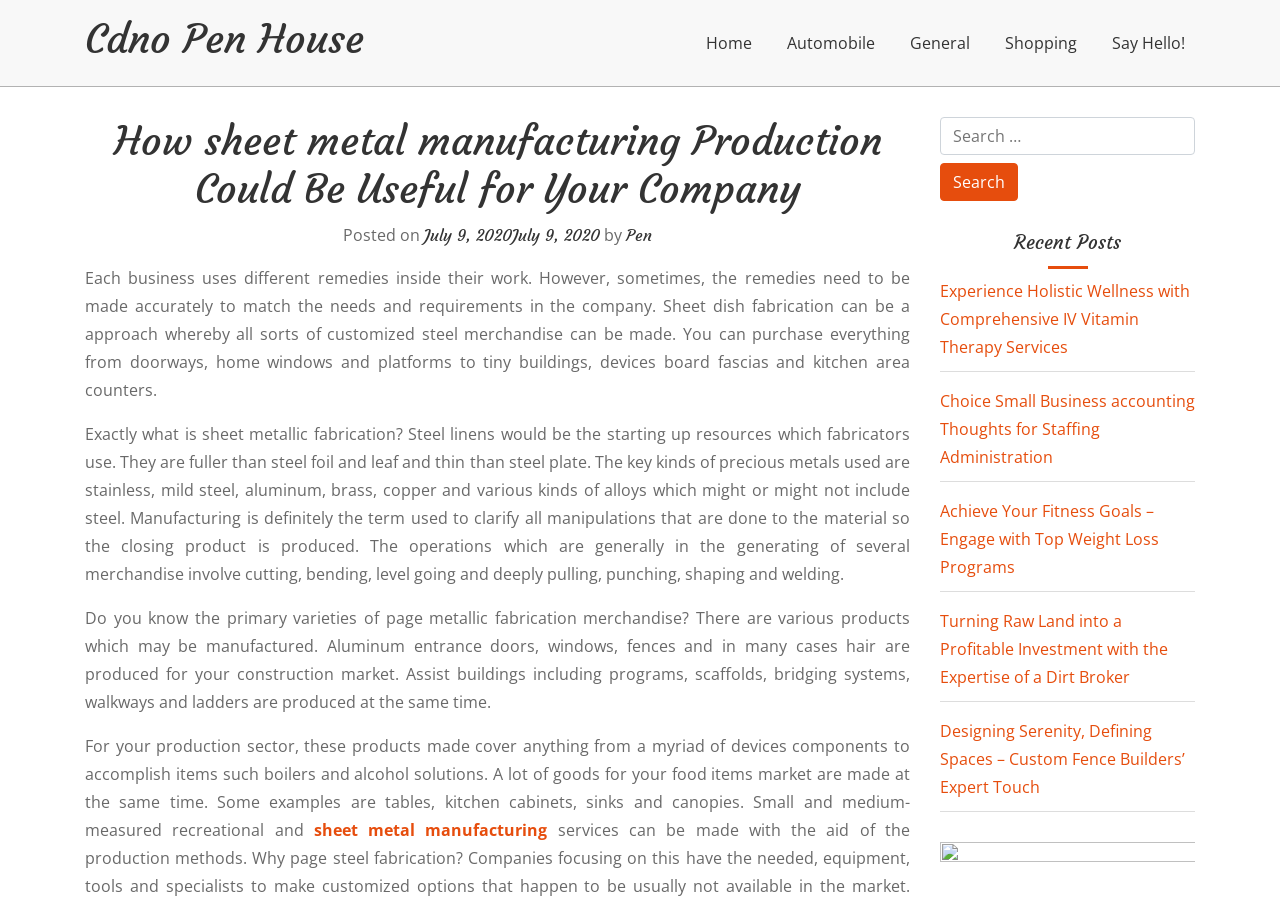Respond to the question with just a single word or phrase: 
What is the relationship between the text 'Posted on' and the date 'July 9, 2020'?

It is the posting date